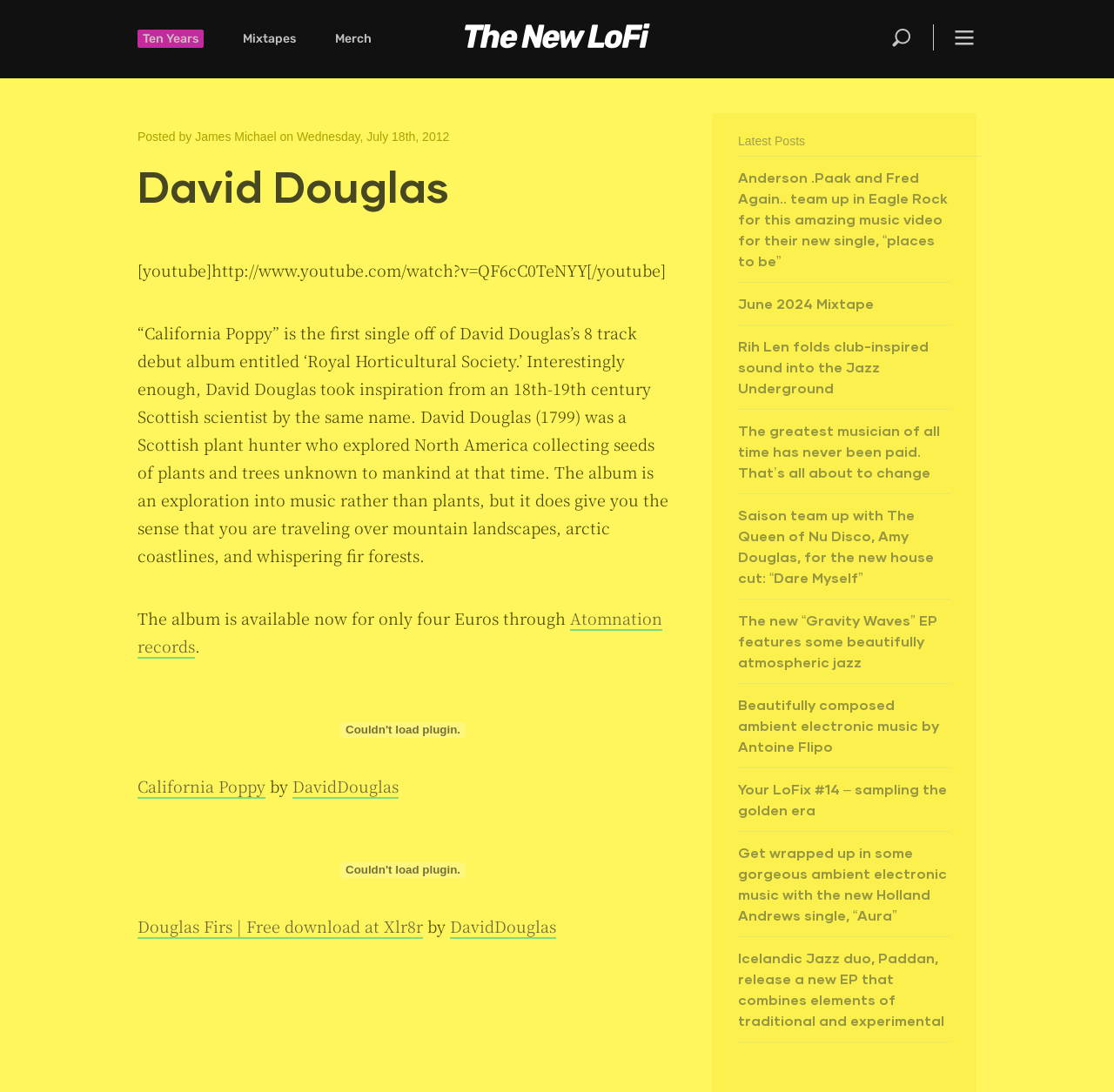Provide a short answer using a single word or phrase for the following question: 
What is the category of the latest posts section?

Music